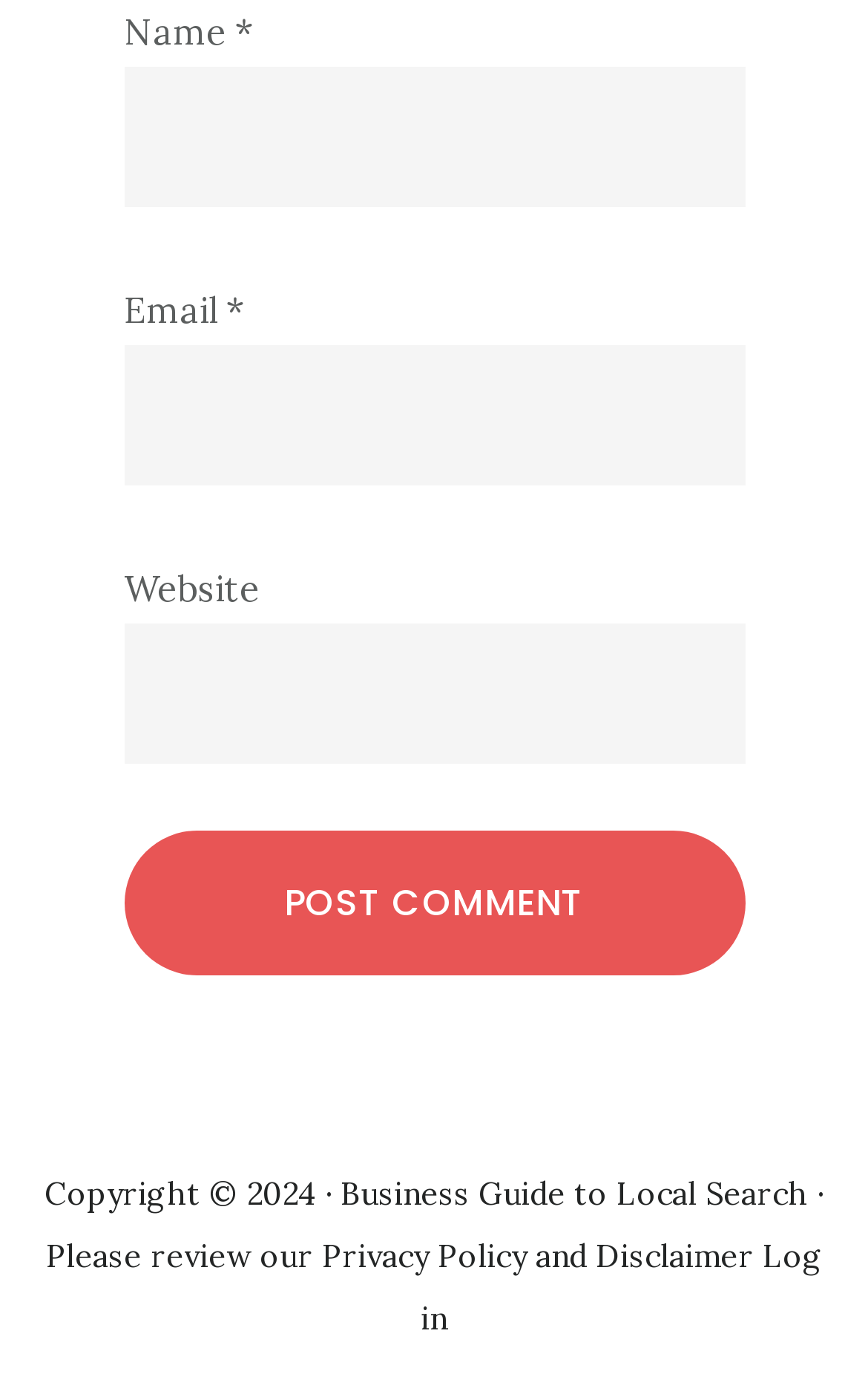Show the bounding box coordinates for the element that needs to be clicked to execute the following instruction: "Enter your name". Provide the coordinates in the form of four float numbers between 0 and 1, i.e., [left, top, right, bottom].

[0.142, 0.048, 0.858, 0.149]